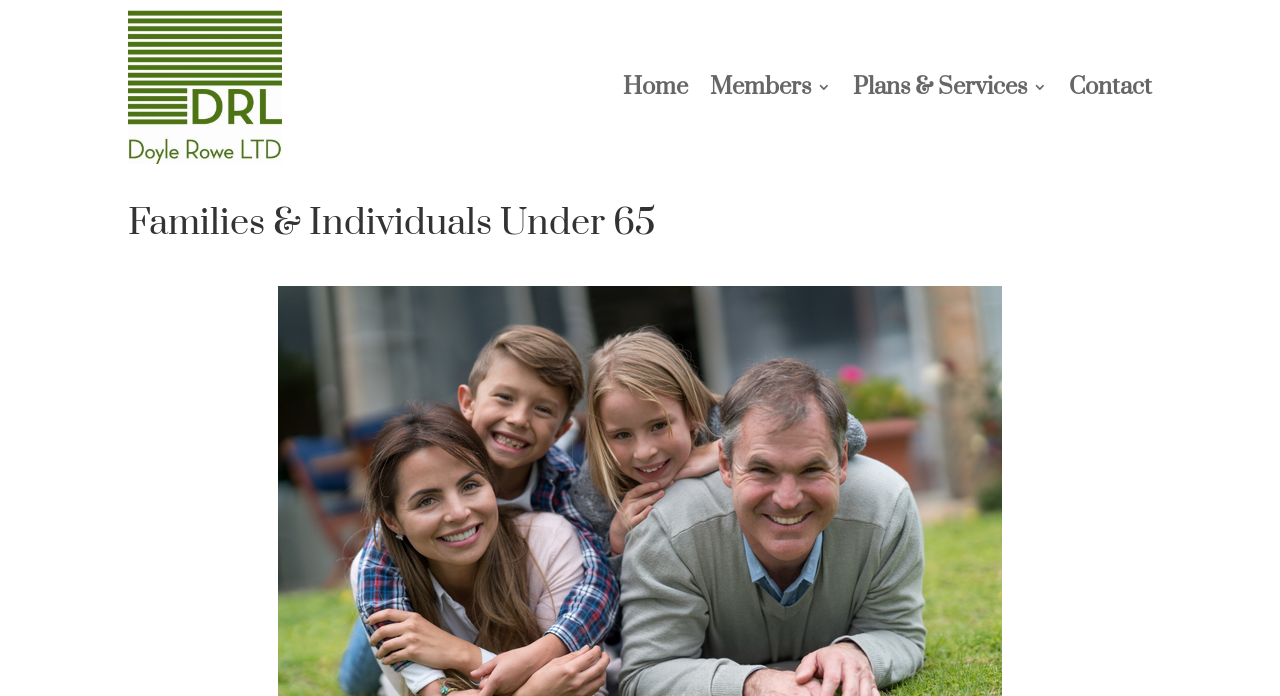Identify the bounding box of the HTML element described here: "Contact". Provide the coordinates as four float numbers between 0 and 1: [left, top, right, bottom].

[0.835, 0.014, 0.9, 0.236]